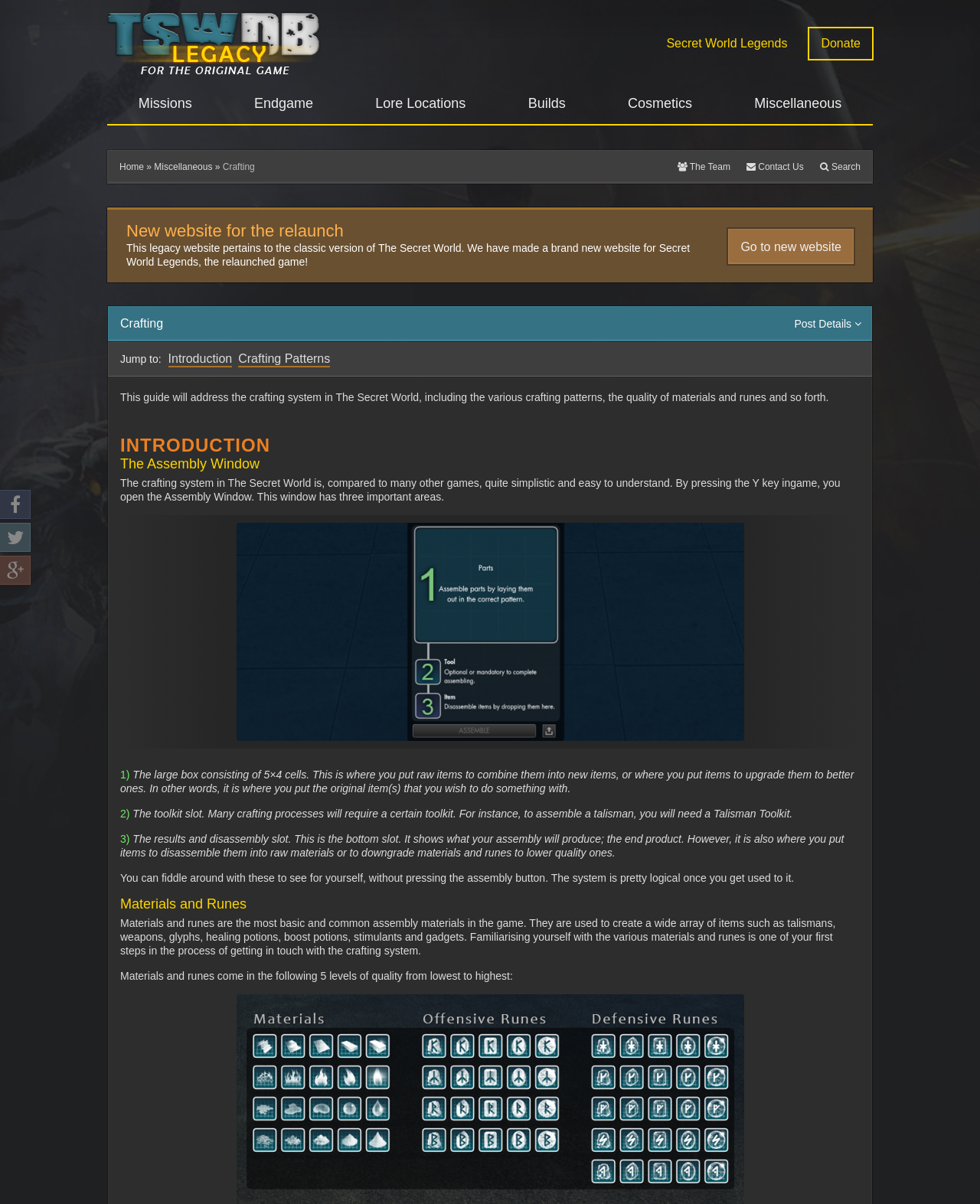Provide the bounding box coordinates of the HTML element this sentence describes: "Secret World Legends". The bounding box coordinates consist of four float numbers between 0 and 1, i.e., [left, top, right, bottom].

[0.667, 0.022, 0.817, 0.05]